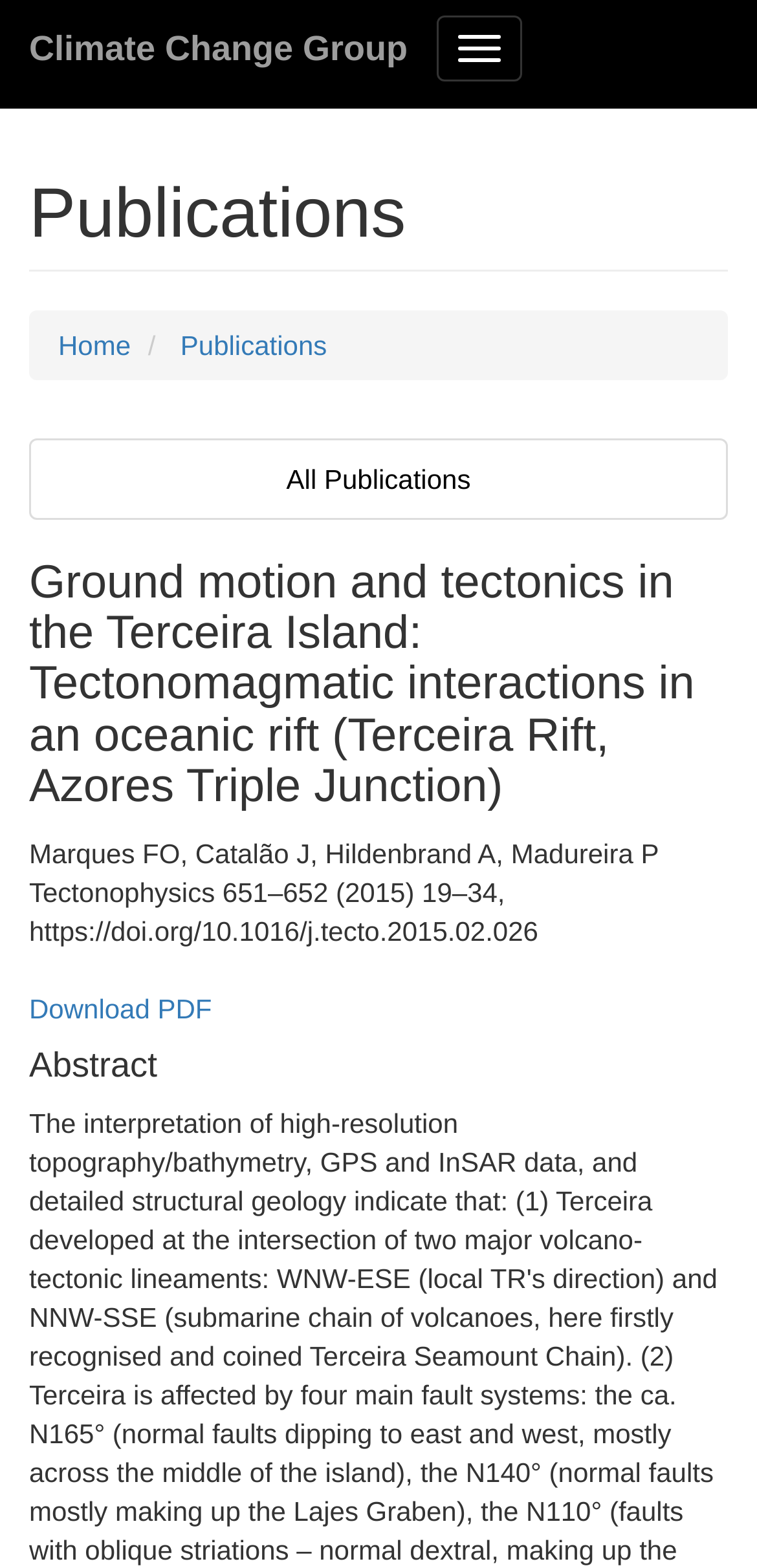Is there a download option for the publication?
Using the image, provide a concise answer in one word or a short phrase.

Yes